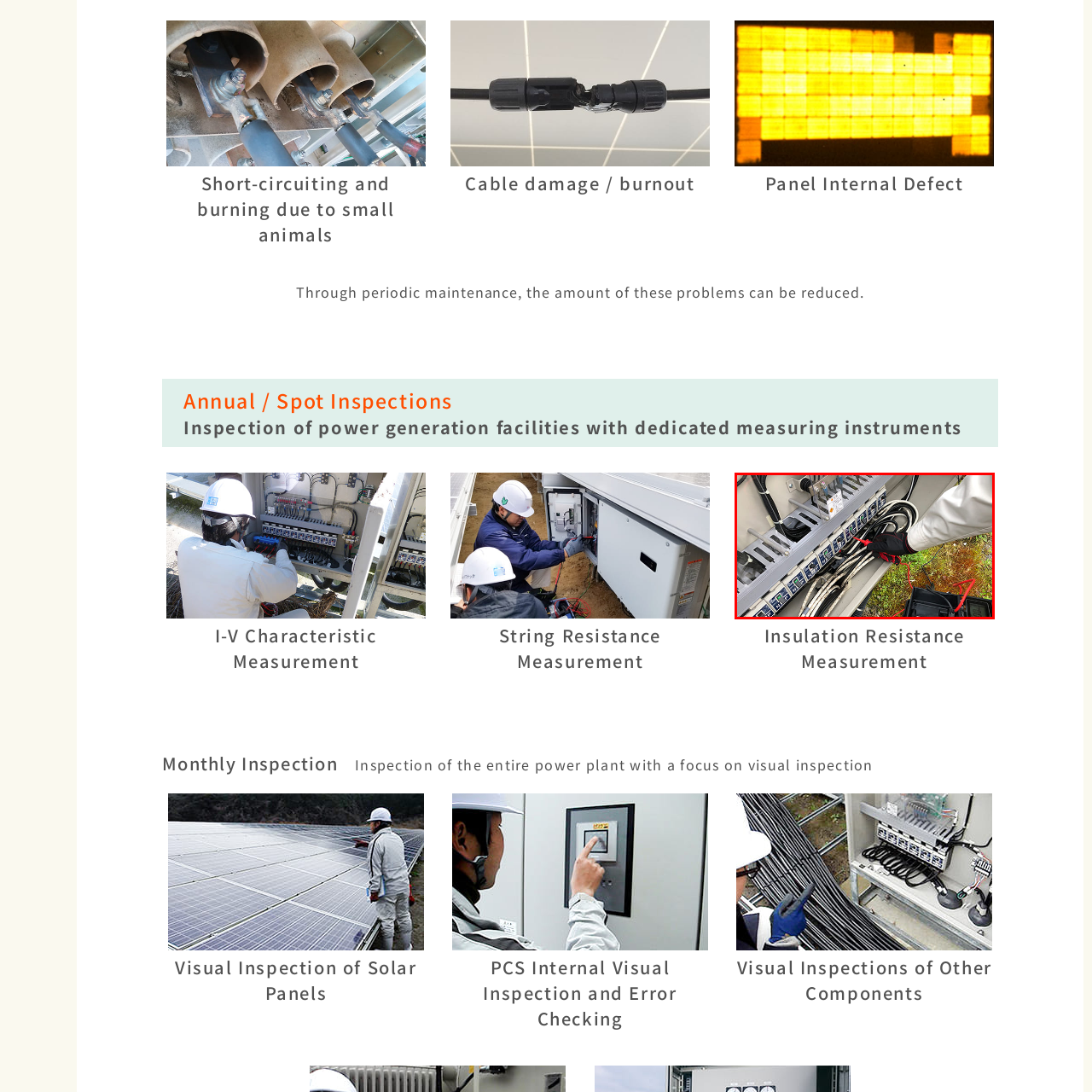Why is the technician conducting the measurement?
Inspect the image enclosed in the red bounding box and provide a thorough answer based on the information you see.

The technician is conducting the insulation resistance measurement to identify potential defects or failures in the insulation of the cables, which can lead to serious issues like electrical short-circuiting, and to enhance safety and operational efficiency in power generation facilities.